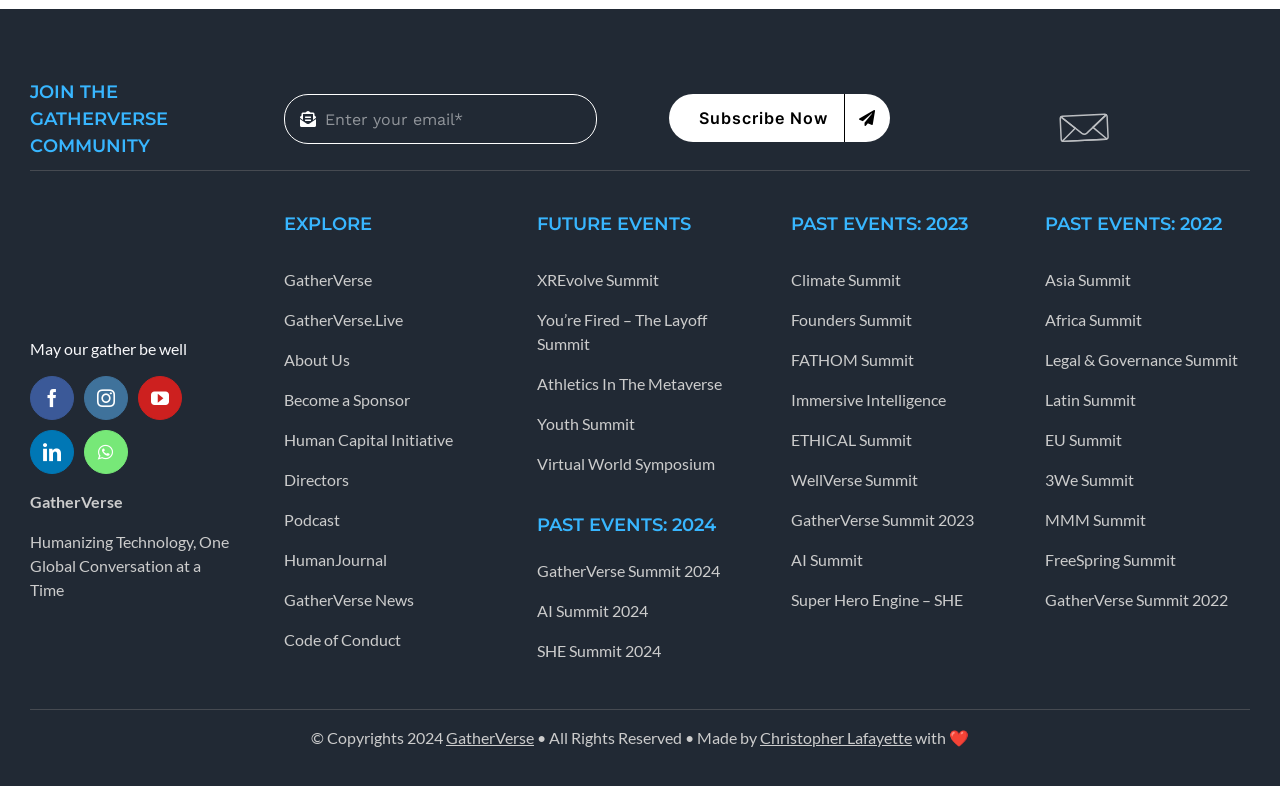Identify the bounding box coordinates of the element to click to follow this instruction: 'Explore the future events'. Ensure the coordinates are four float values between 0 and 1, provided as [left, top, right, bottom].

[0.42, 0.268, 0.58, 0.303]